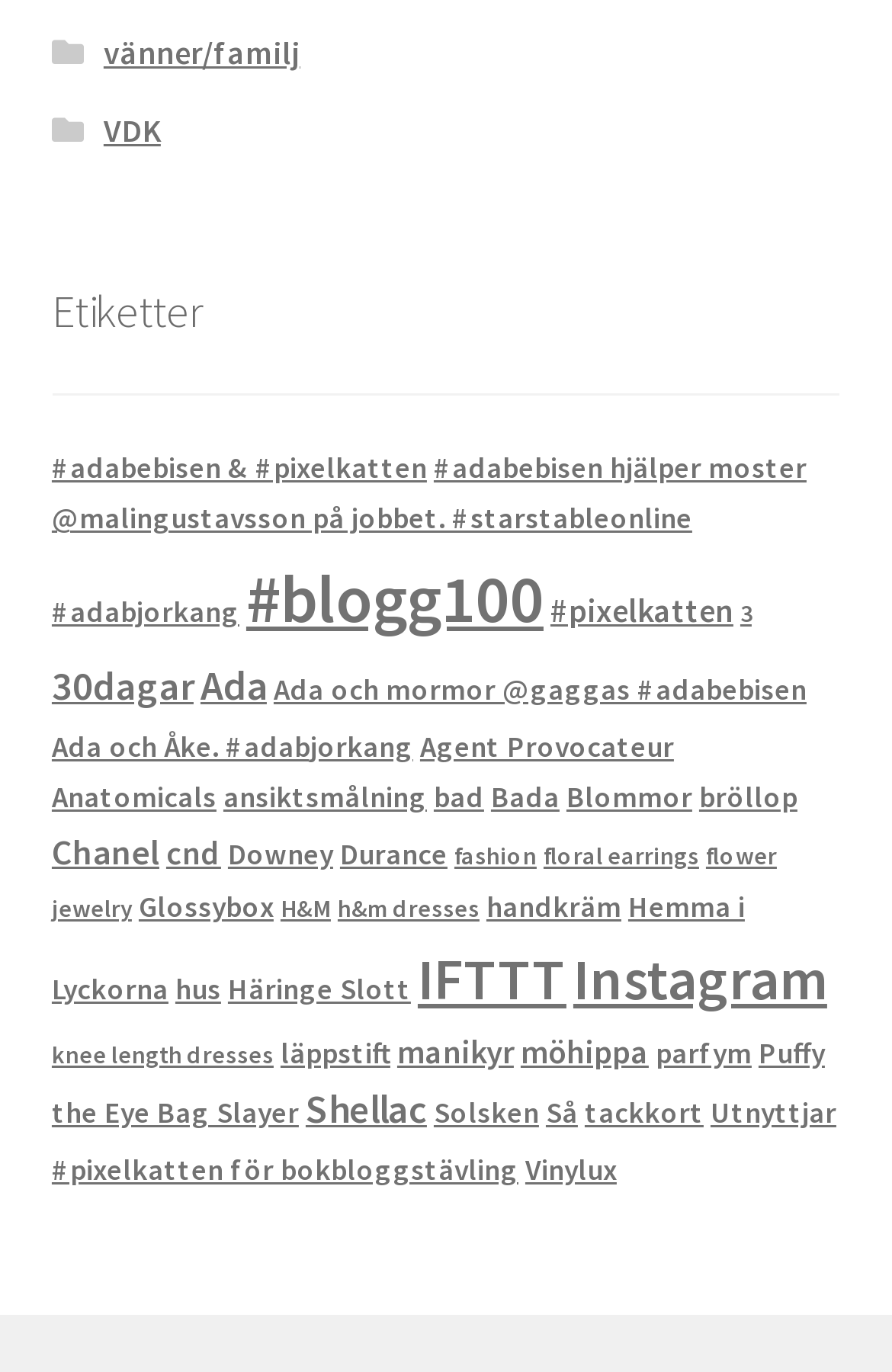Predict the bounding box coordinates of the UI element that matches this description: "H&M". The coordinates should be in the format [left, top, right, bottom] with each value between 0 and 1.

[0.314, 0.652, 0.371, 0.674]